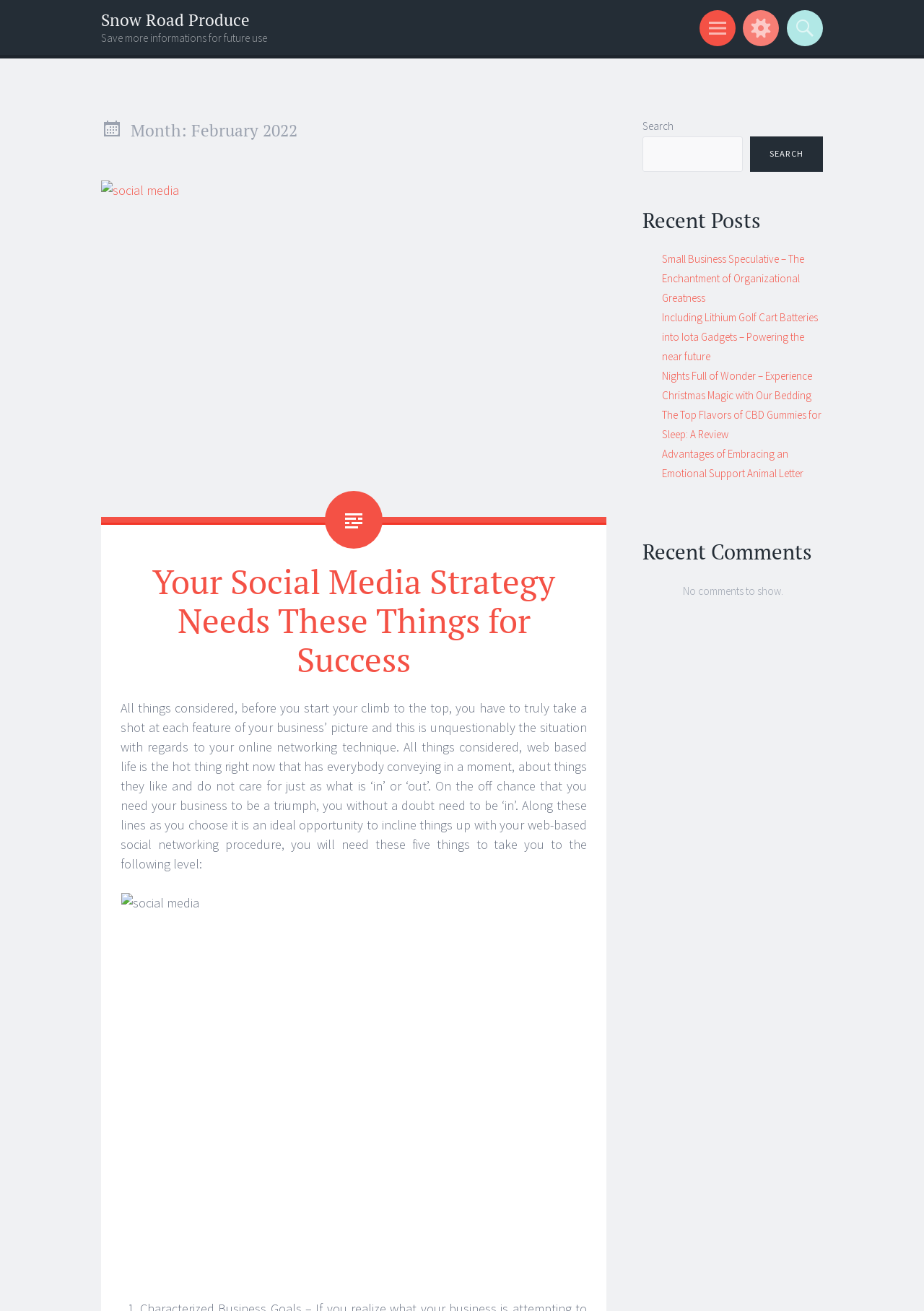Please identify the bounding box coordinates of the element's region that I should click in order to complete the following instruction: "Get a free discovery call at SeattleMoneyCoach.com". The bounding box coordinates consist of four float numbers between 0 and 1, i.e., [left, top, right, bottom].

None